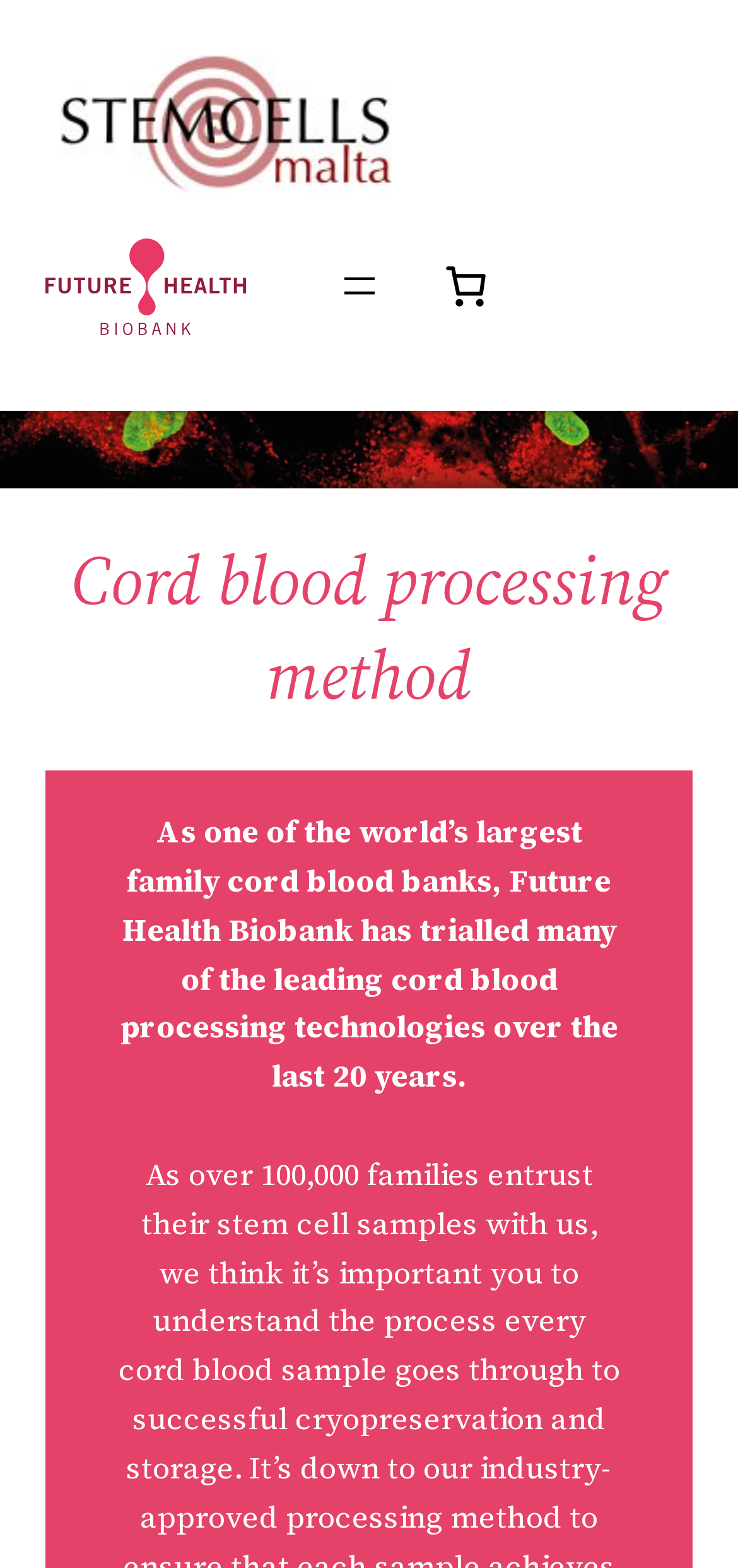What is the company's name?
Please look at the screenshot and answer in one word or a short phrase.

Future Health Biobank